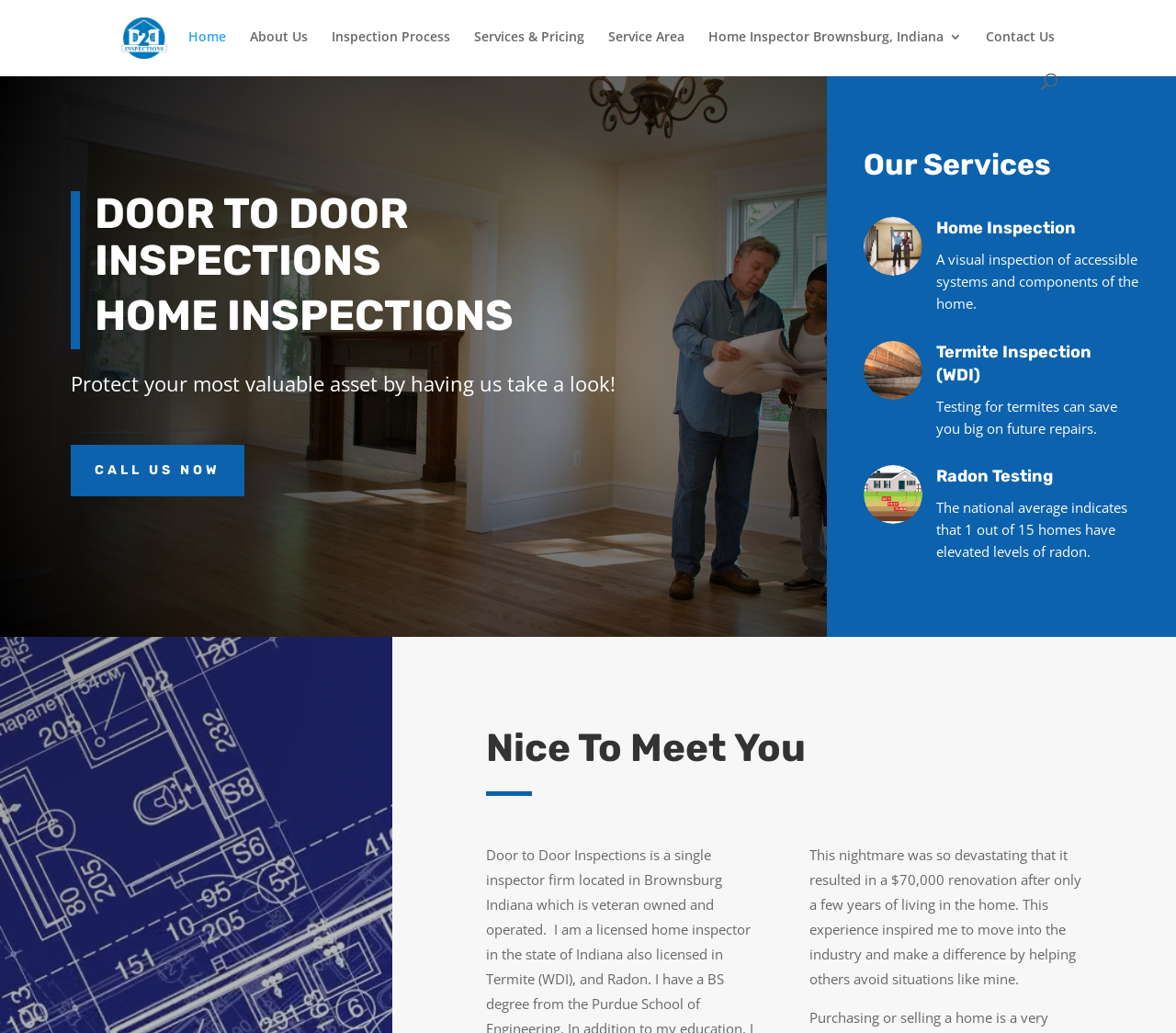Indicate the bounding box coordinates of the element that must be clicked to execute the instruction: "Search for something". The coordinates should be given as four float numbers between 0 and 1, i.e., [left, top, right, bottom].

[0.1, 0.0, 0.9, 0.001]